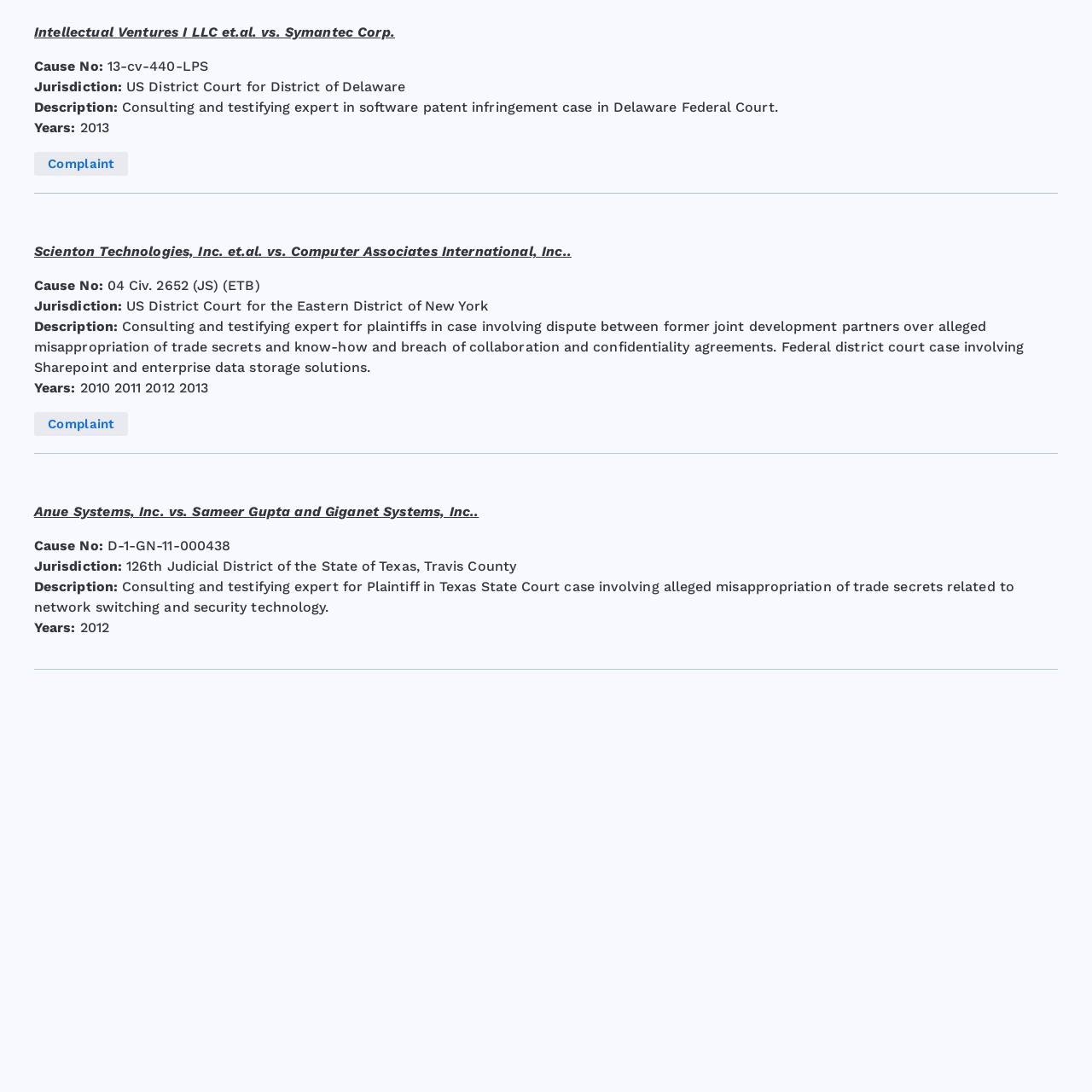From the screenshot, find the bounding box of the UI element matching this description: "Complaint". Supply the bounding box coordinates in the form [left, top, right, bottom], each a float between 0 and 1.

[0.031, 0.139, 0.117, 0.161]